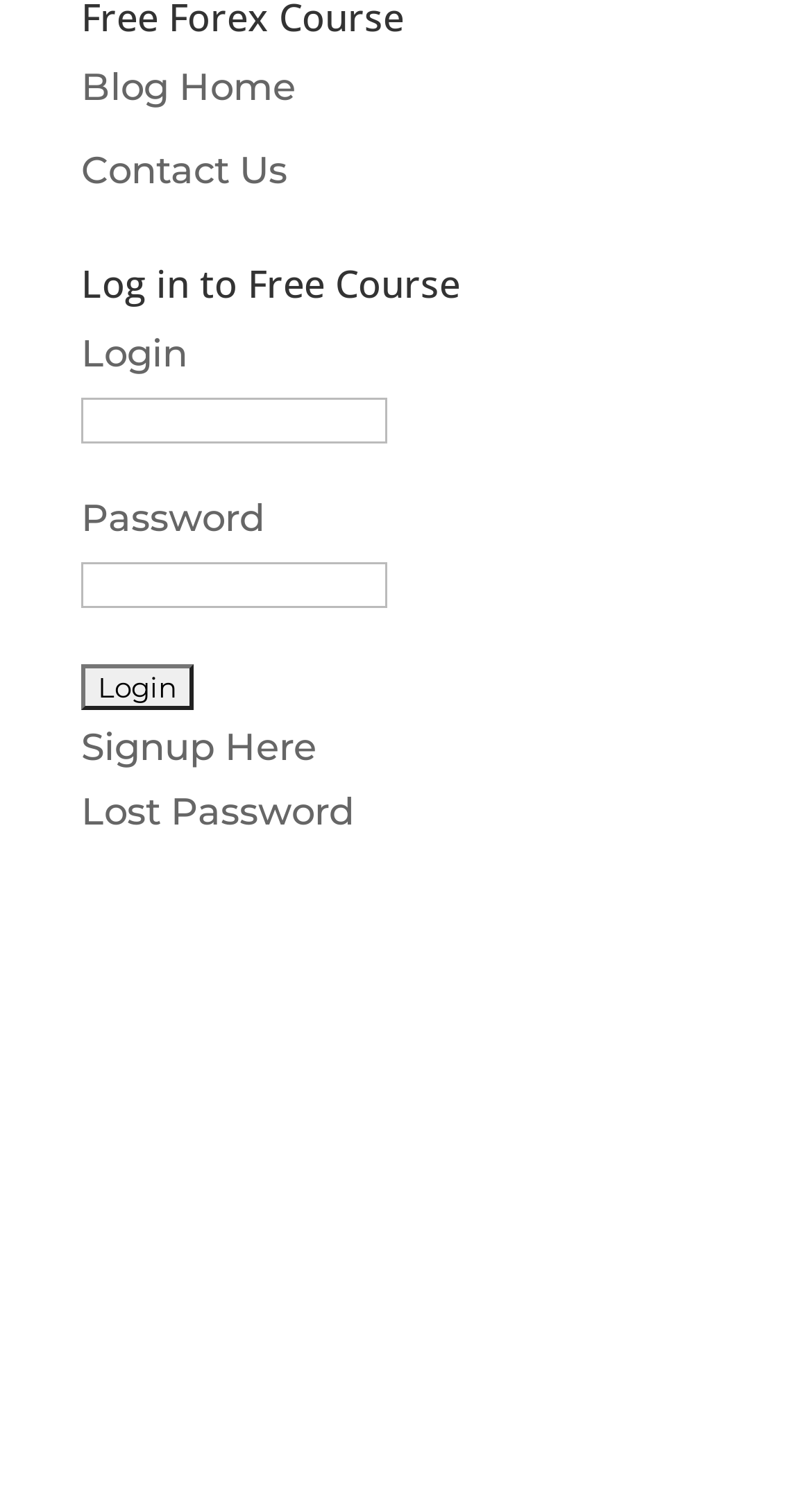How many links are there in the top section of the webpage?
Examine the image and give a concise answer in one word or a short phrase.

2